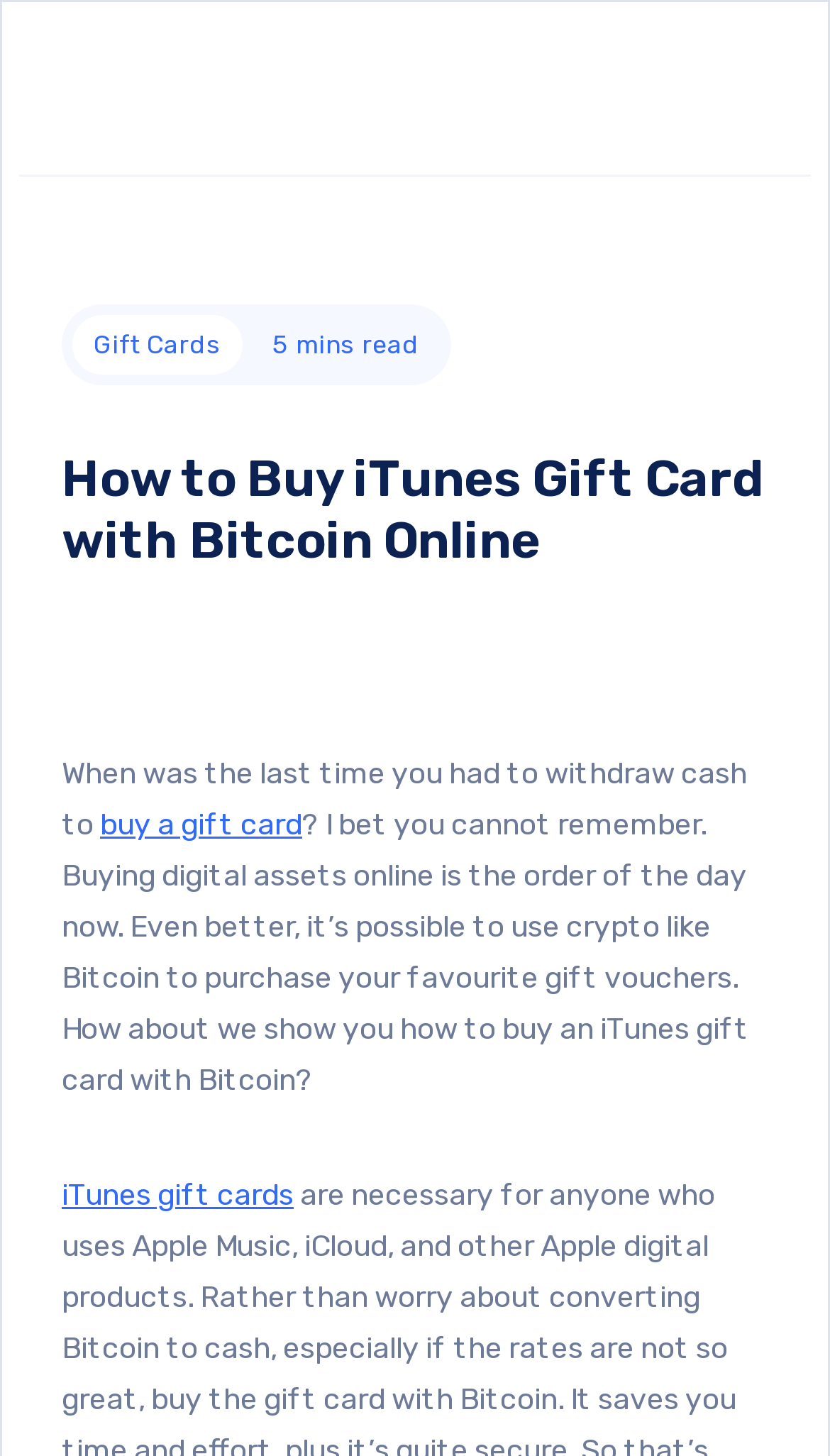Using the provided element description "iTunes gift cards", determine the bounding box coordinates of the UI element.

[0.074, 0.809, 0.354, 0.834]